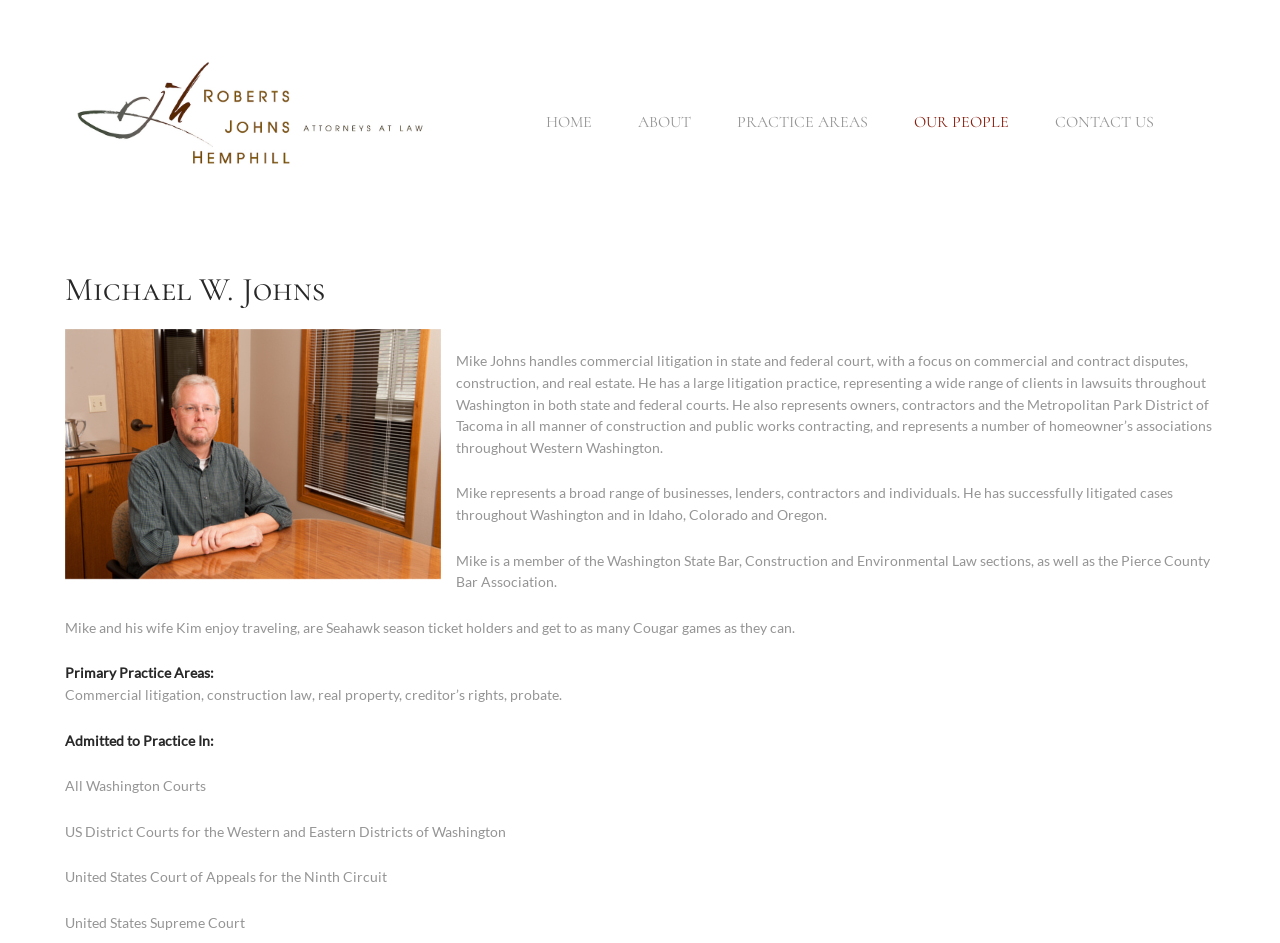What are Mike Johns' hobbies?
Examine the image closely and answer the question with as much detail as possible.

The webpage mentions that Mike Johns and his wife Kim enjoy traveling, are Seahawk season ticket holders, and get to as many Cougar games as they can, which indicates that traveling and watching sports are his hobbies.